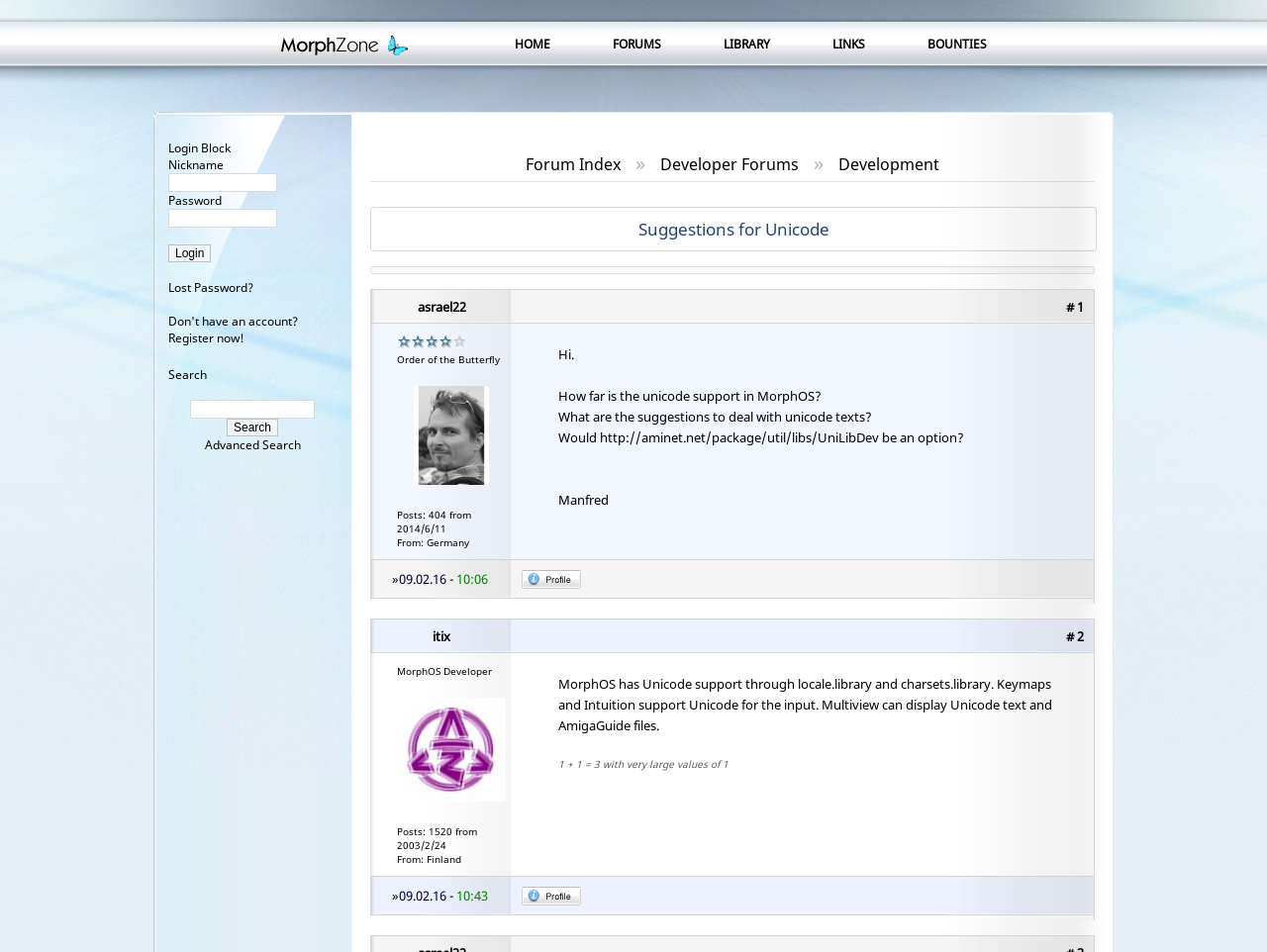Determine the bounding box coordinates for the element that should be clicked to follow this instruction: "Check the profile of 'asrael22'". The coordinates should be given as four float numbers between 0 and 1, in the format [left, top, right, bottom].

[0.412, 0.604, 0.459, 0.623]